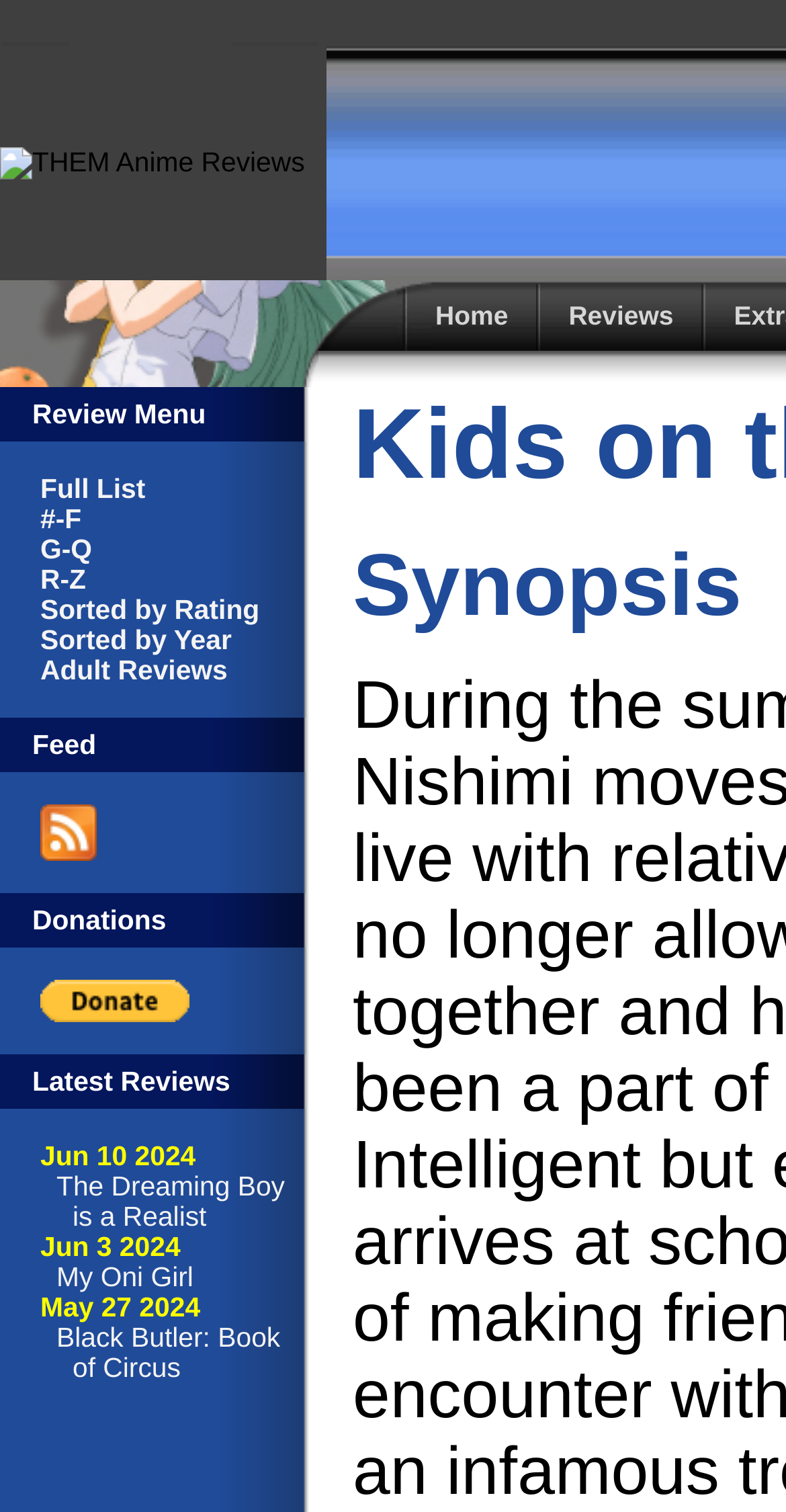Can you identify and provide the main heading of the webpage?

Kids on the Slope